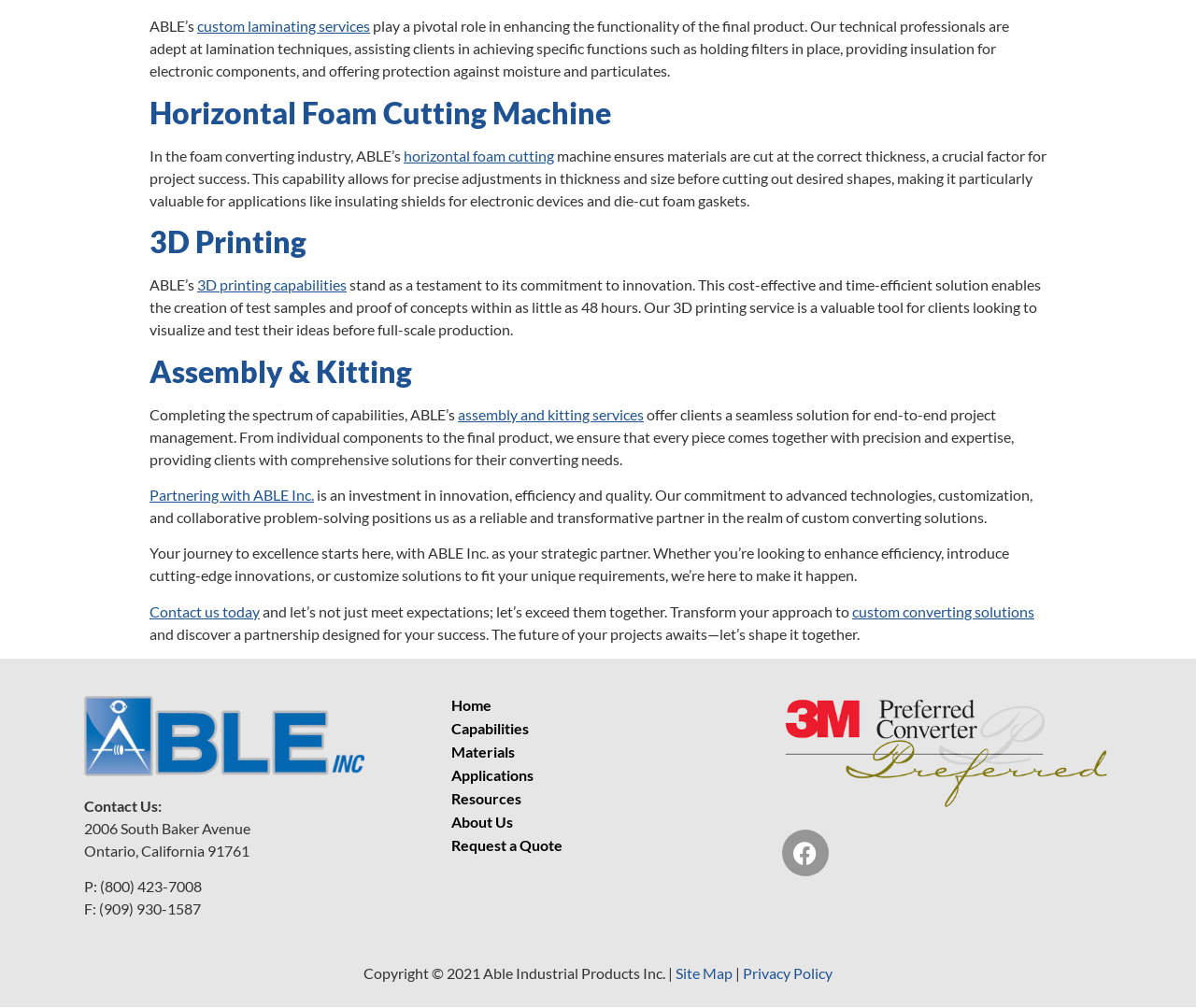What is the purpose of ABLE’s horizontal foam cutting machine?
Based on the visual, give a brief answer using one word or a short phrase.

cut materials at correct thickness